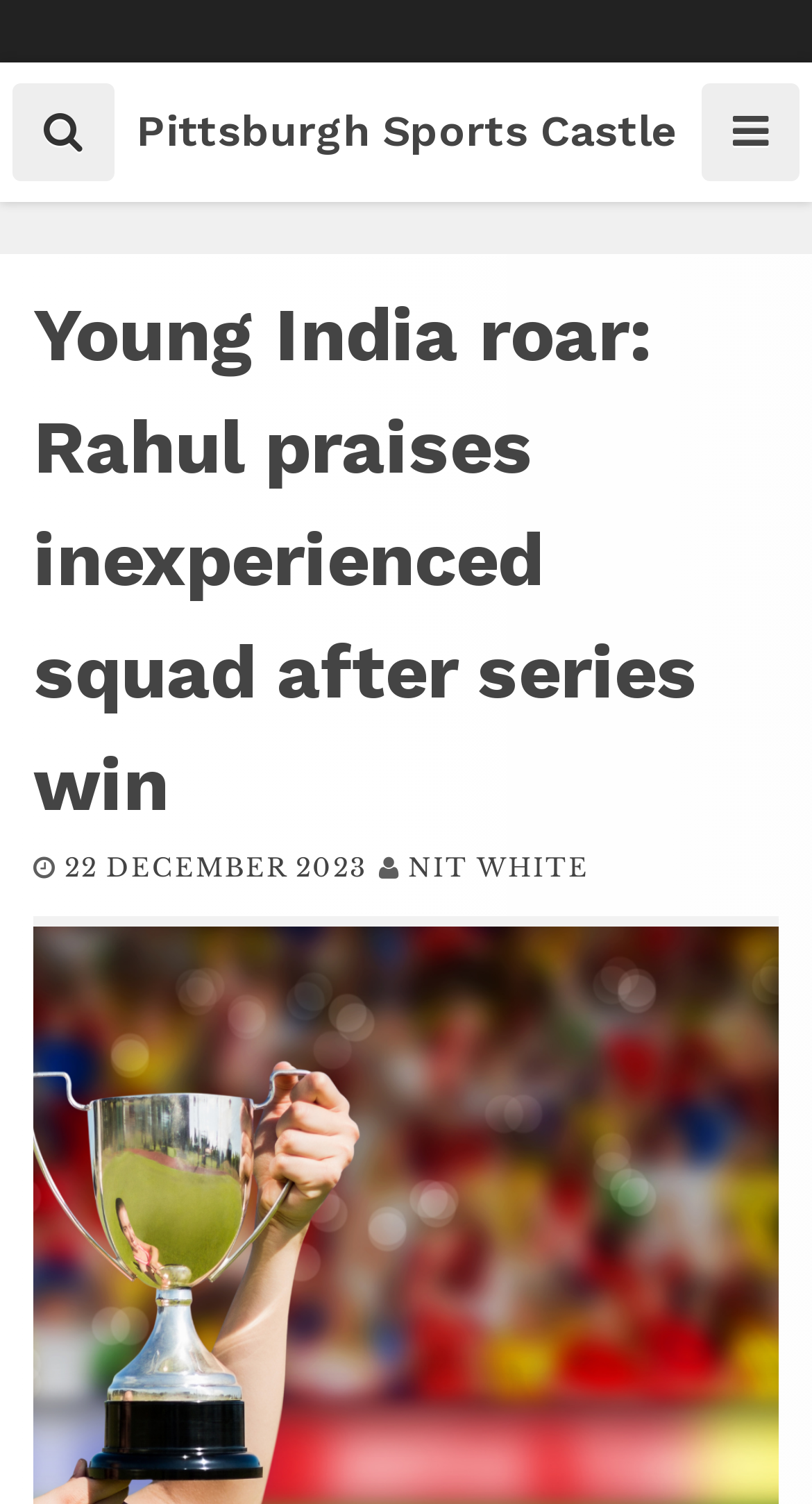Give a short answer using one word or phrase for the question:
What is the tone of Rahul's statement?

praising